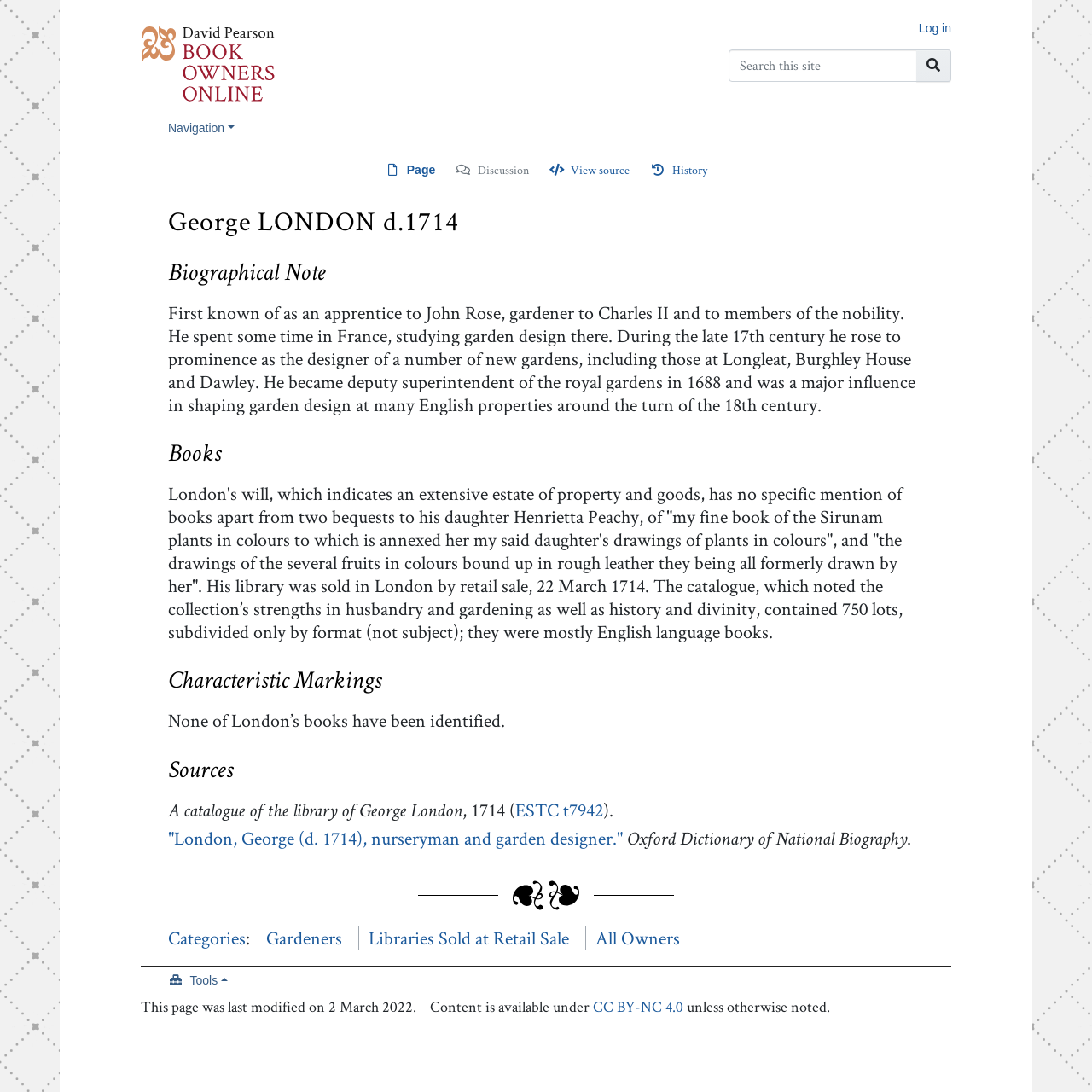Could you provide the bounding box coordinates for the portion of the screen to click to complete this instruction: "Go to page"?

[0.839, 0.045, 0.871, 0.075]